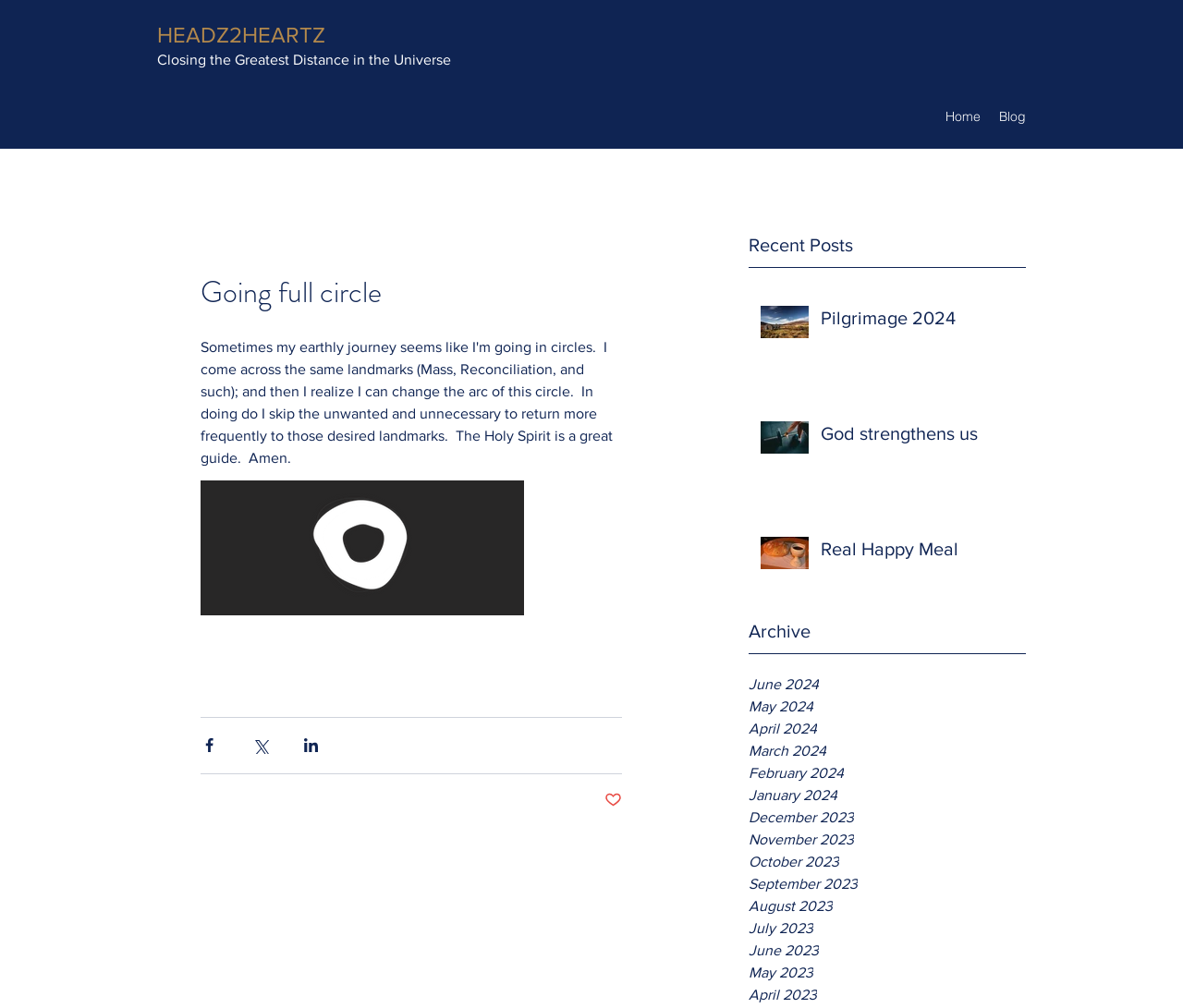Please specify the bounding box coordinates of the area that should be clicked to accomplish the following instruction: "Read the 'Pilgrimage 2024' post". The coordinates should consist of four float numbers between 0 and 1, i.e., [left, top, right, bottom].

[0.633, 0.291, 0.867, 0.378]